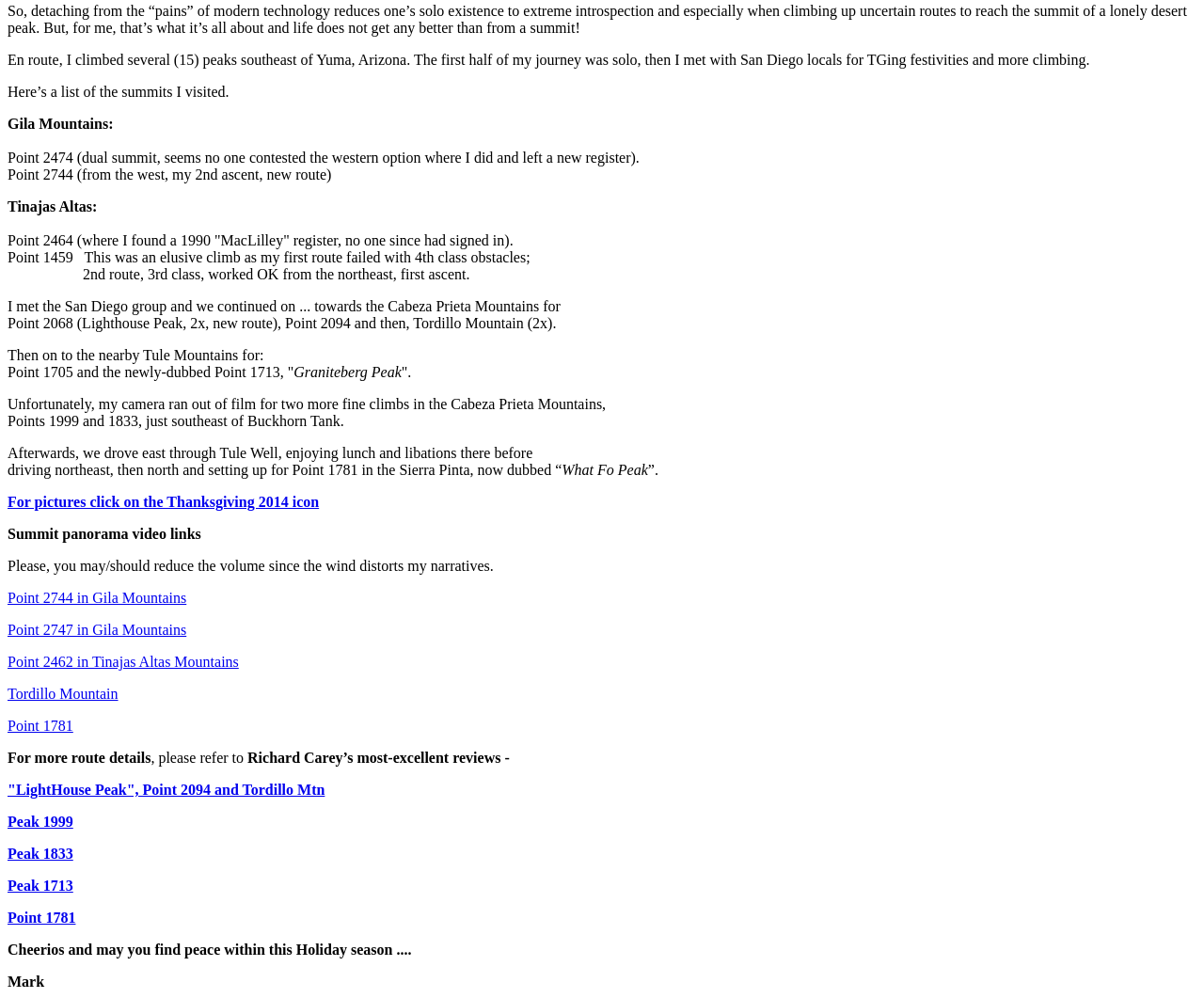Find the bounding box coordinates corresponding to the UI element with the description: "Point 2747 in Gila Mountains". The coordinates should be formatted as [left, top, right, bottom], with values as floats between 0 and 1.

[0.006, 0.623, 0.155, 0.639]